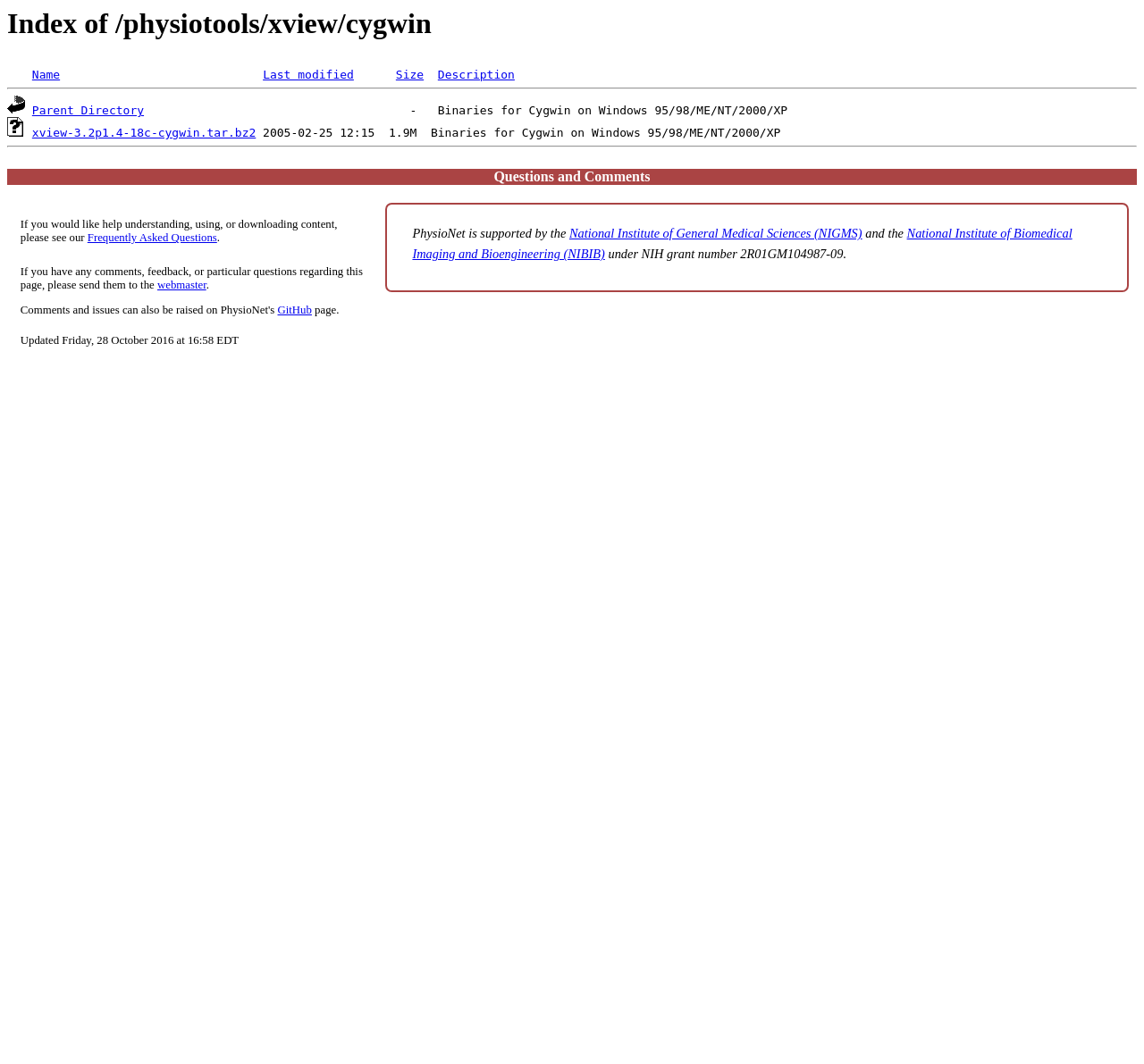Identify the bounding box coordinates of the area you need to click to perform the following instruction: "View Frequently Asked Questions".

[0.076, 0.218, 0.19, 0.229]